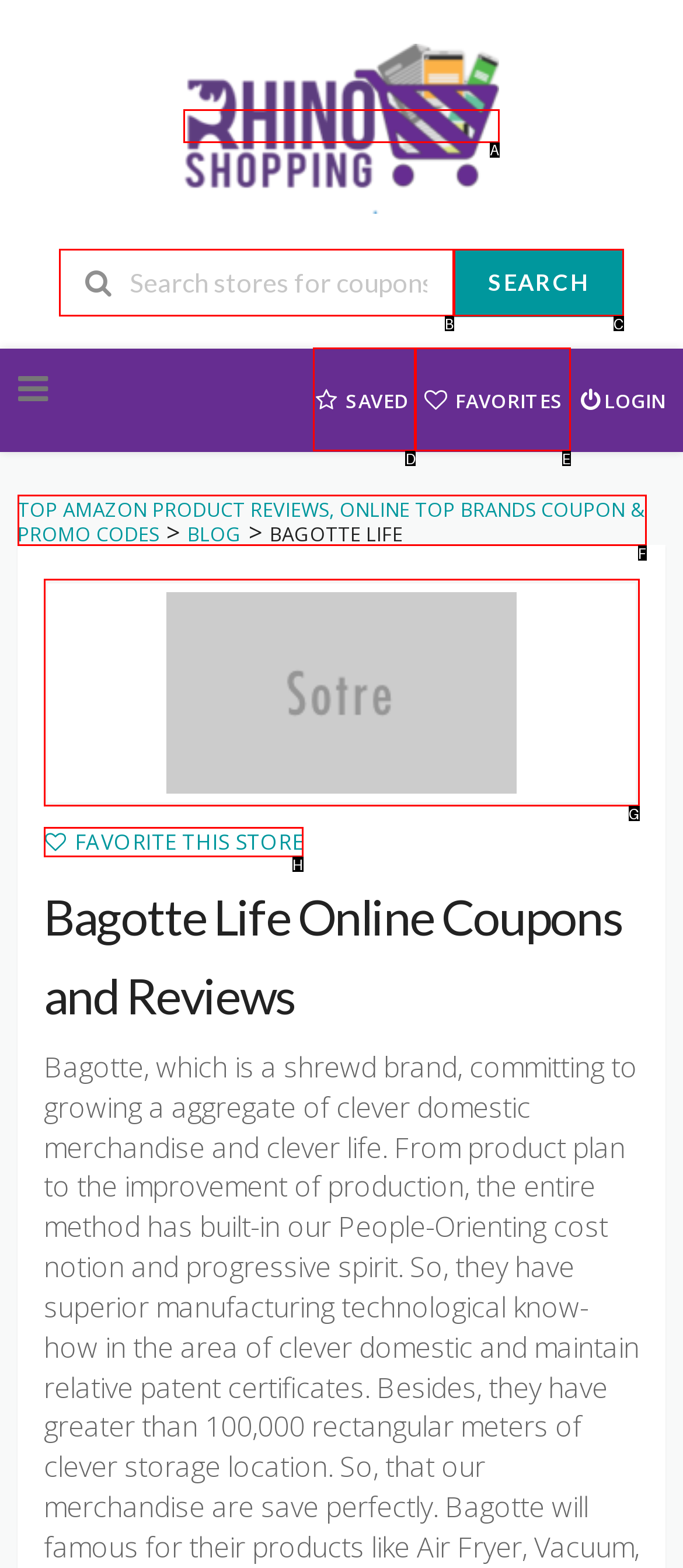Identify the letter of the option that should be selected to accomplish the following task: Visit Top Amazon Product Reviews. Provide the letter directly.

A